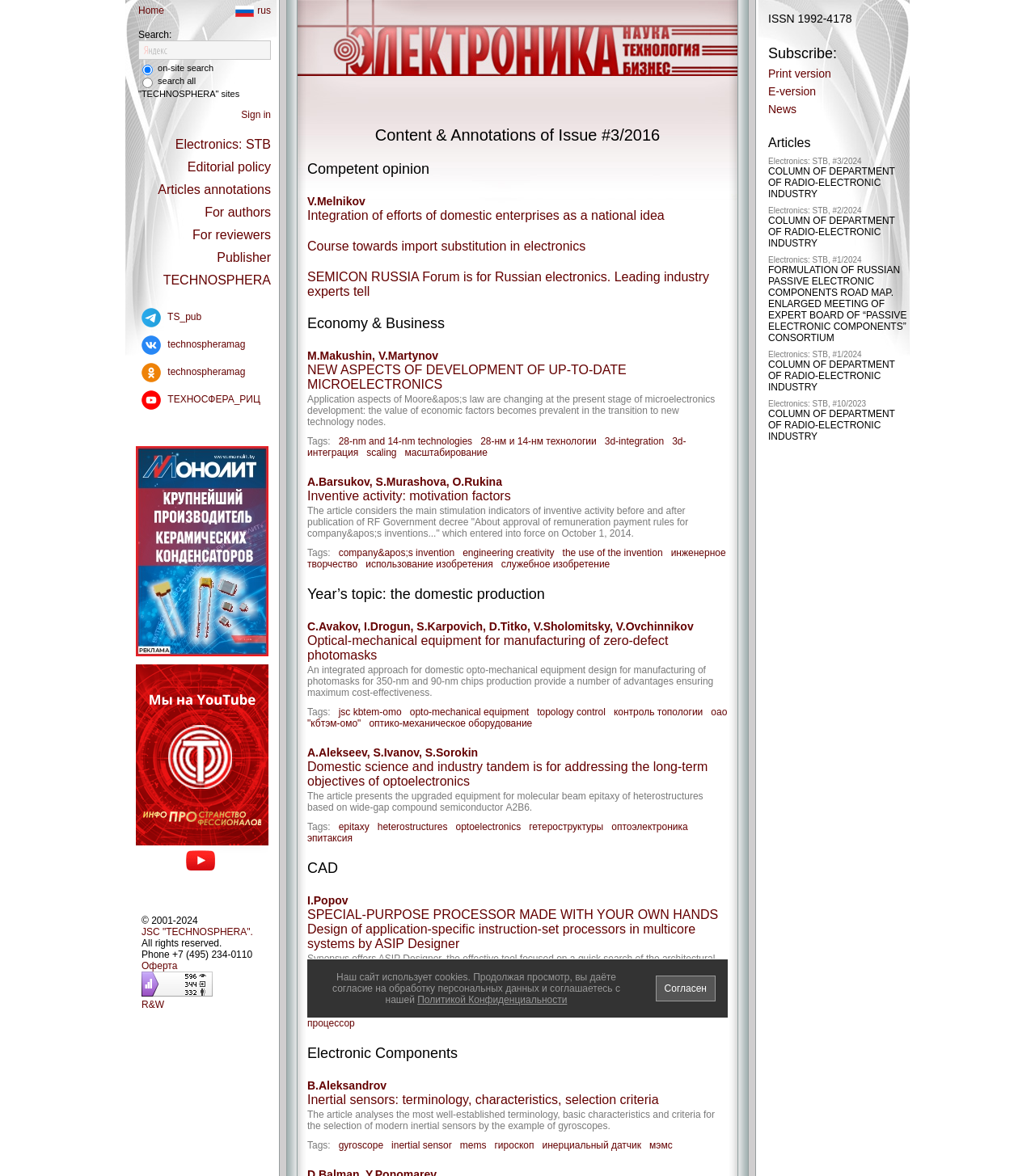Using the details from the image, please elaborate on the following question: What is the language of the webpage?

The language of the webpage can be inferred from the text on the webpage, which is mostly in Russian.